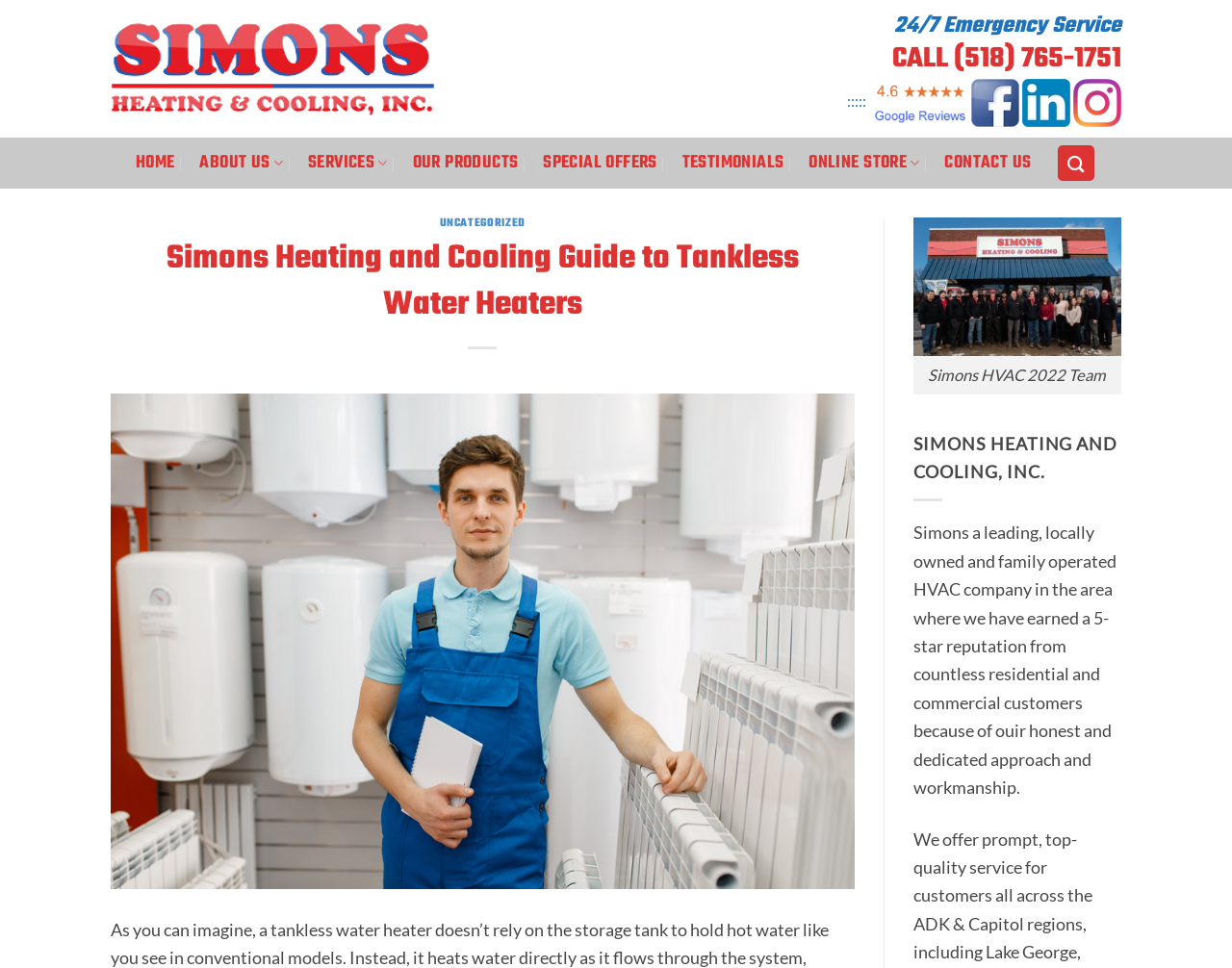Give an in-depth explanation of the webpage layout and content.

The webpage is about Simons Heating and Cooling, a locally owned and family-operated HVAC company. At the top left, there is a logo of Simons Heating and Cooling, accompanied by a link to the company's homepage. Next to the logo, there are several links to different sections of the website, including "HOME", "ABOUT US", "SERVICES", and more.

On the top right, there is a section with a 24/7 emergency service notice, along with a call-to-action button to call the company's phone number. Below this section, there are several social media links, each represented by an icon.

The main content of the webpage is divided into two sections. On the left, there is a header section with a title "Simons Heating and Cooling Guide to Tankless Water Heaters". Below this title, there is a paragraph of text that describes the company's approach and workmanship.

On the right, there is an image of a man standing in front of tankless water heaters, with a link to more information about the topic. Below this image, there is a figure with a caption "Meet the Simons 2022 Team", accompanied by an image of the team. The caption also includes a brief description of the team.

At the bottom of the webpage, there is a section with the company's name and address, along with a brief description of the company's reputation and services.